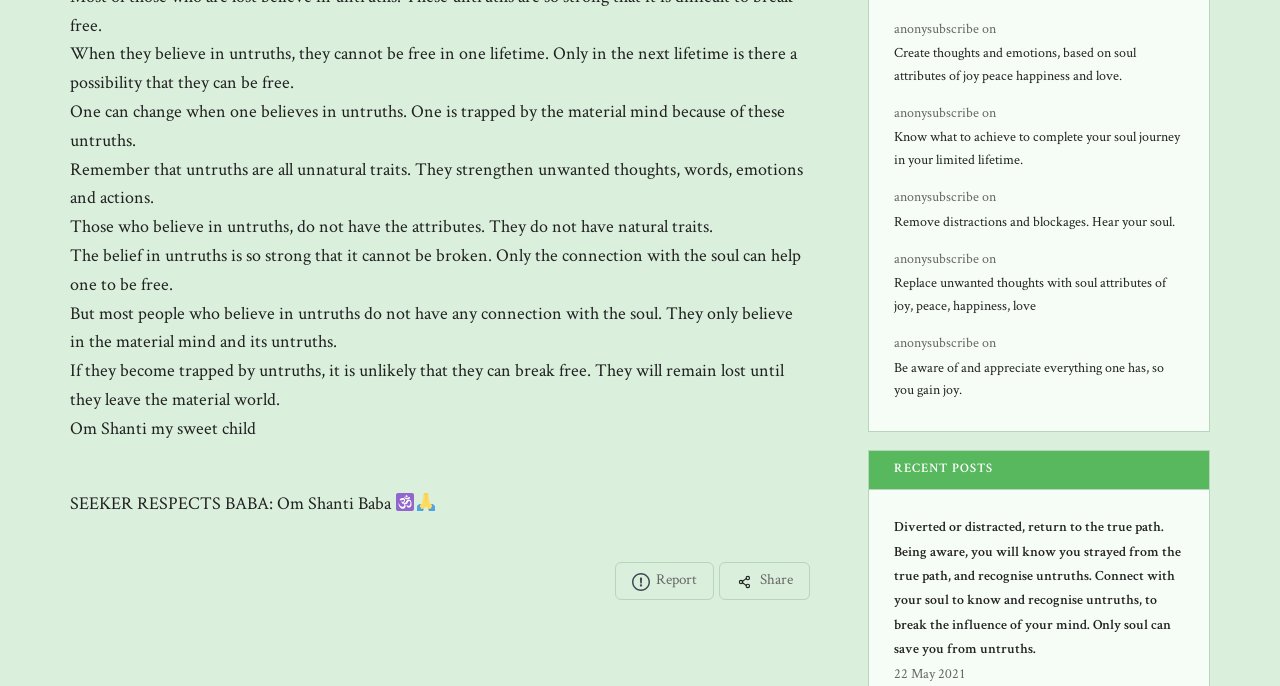Determine the bounding box coordinates of the region that needs to be clicked to achieve the task: "Navigate to the next post".

[0.055, 0.964, 0.633, 0.967]